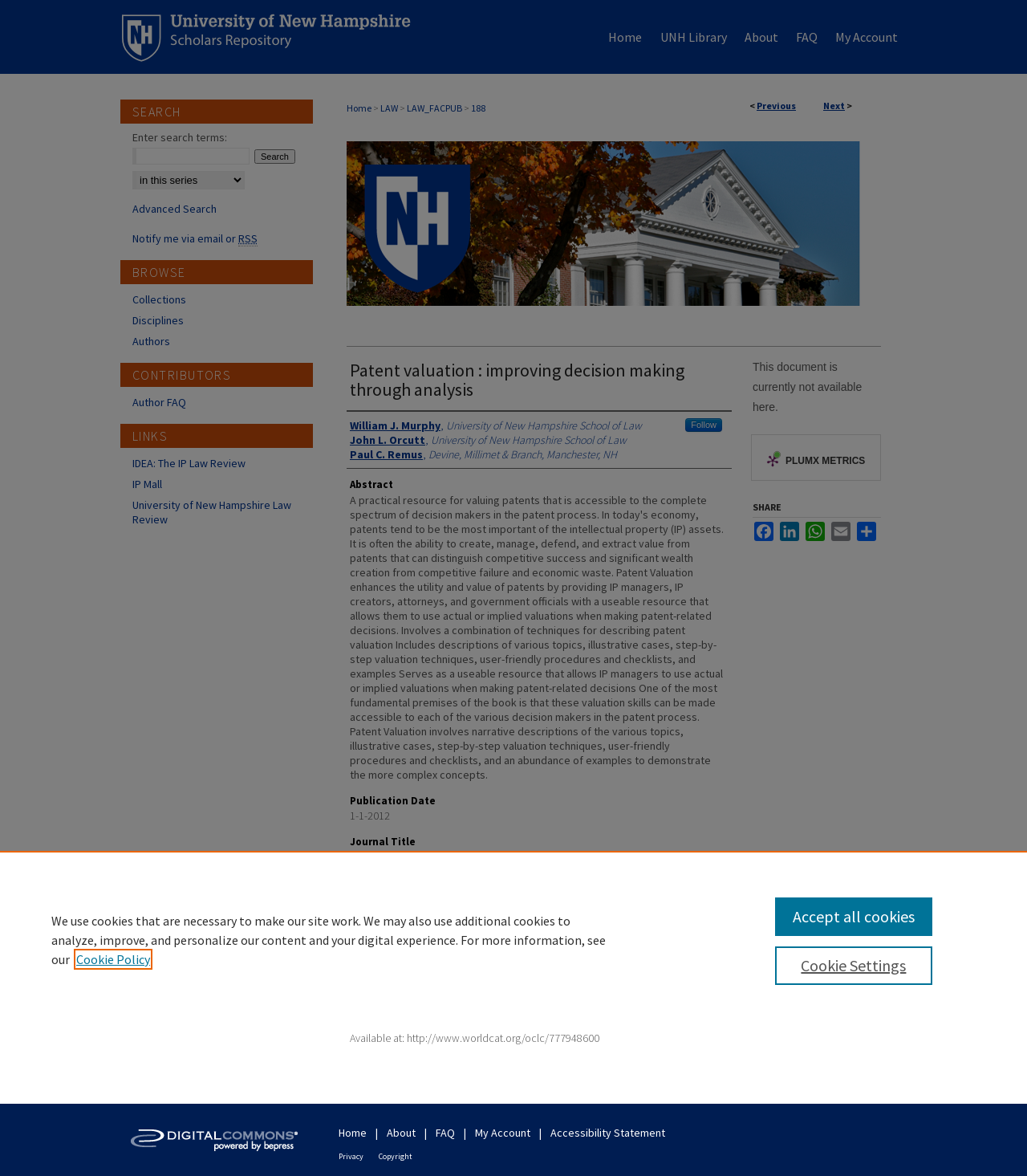What is the publication date of the book?
Use the image to give a comprehensive and detailed response to the question.

I found the publication date of the book by looking at the static text element with the text '1-1-2012' which is located under the 'Publication Date' heading.